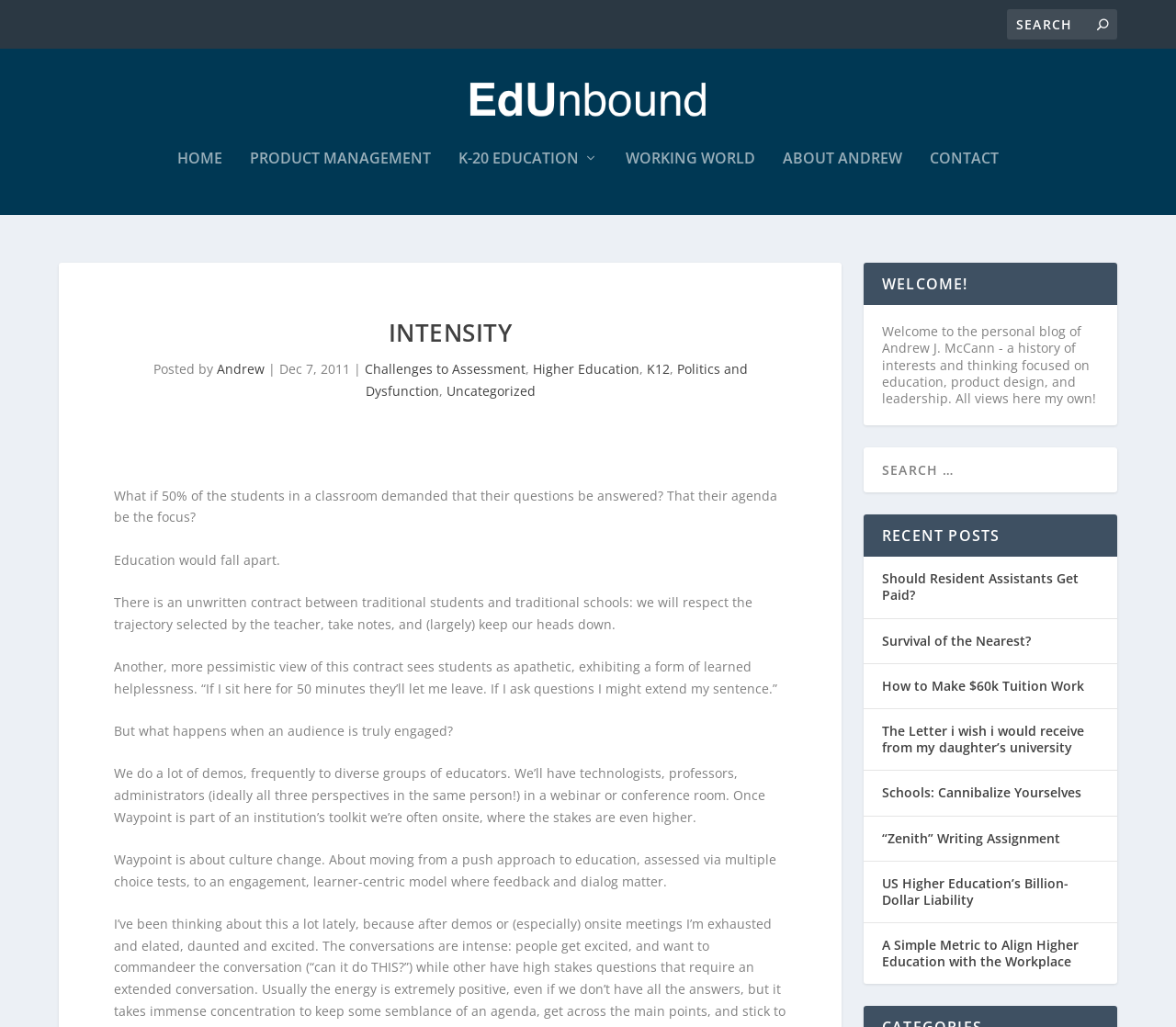Give a detailed overview of the webpage's appearance and contents.

The webpage is a personal blog of Andrew J. McCann, focused on education, product design, and leadership. At the top, there is a search bar with a magnifying glass icon on the right side. Below the search bar, there is a horizontal navigation menu with links to "HOME", "PRODUCT MANAGEMENT", "K-20 EDUCATION", "WORKING WORLD", "ABOUT ANDREW", and "CONTACT".

On the left side of the page, there is a large heading "INTENSITY" followed by a paragraph of text that appears to be a blog post. The post discusses the concept of students demanding answers and how it would affect traditional education. The text is divided into several paragraphs, with links to other posts scattered throughout.

On the right side of the page, there is a section with a heading "WELCOME!" followed by a brief introduction to the blog and its author. Below this section, there is a search bar, and then a heading "RECENT POSTS" with a list of links to recent blog posts.

There are a total of 7 links in the navigation menu, 11 links to other blog posts within the main content area, and 7 links to recent posts on the right side of the page. There is also an image of the Edunbound logo above the navigation menu.